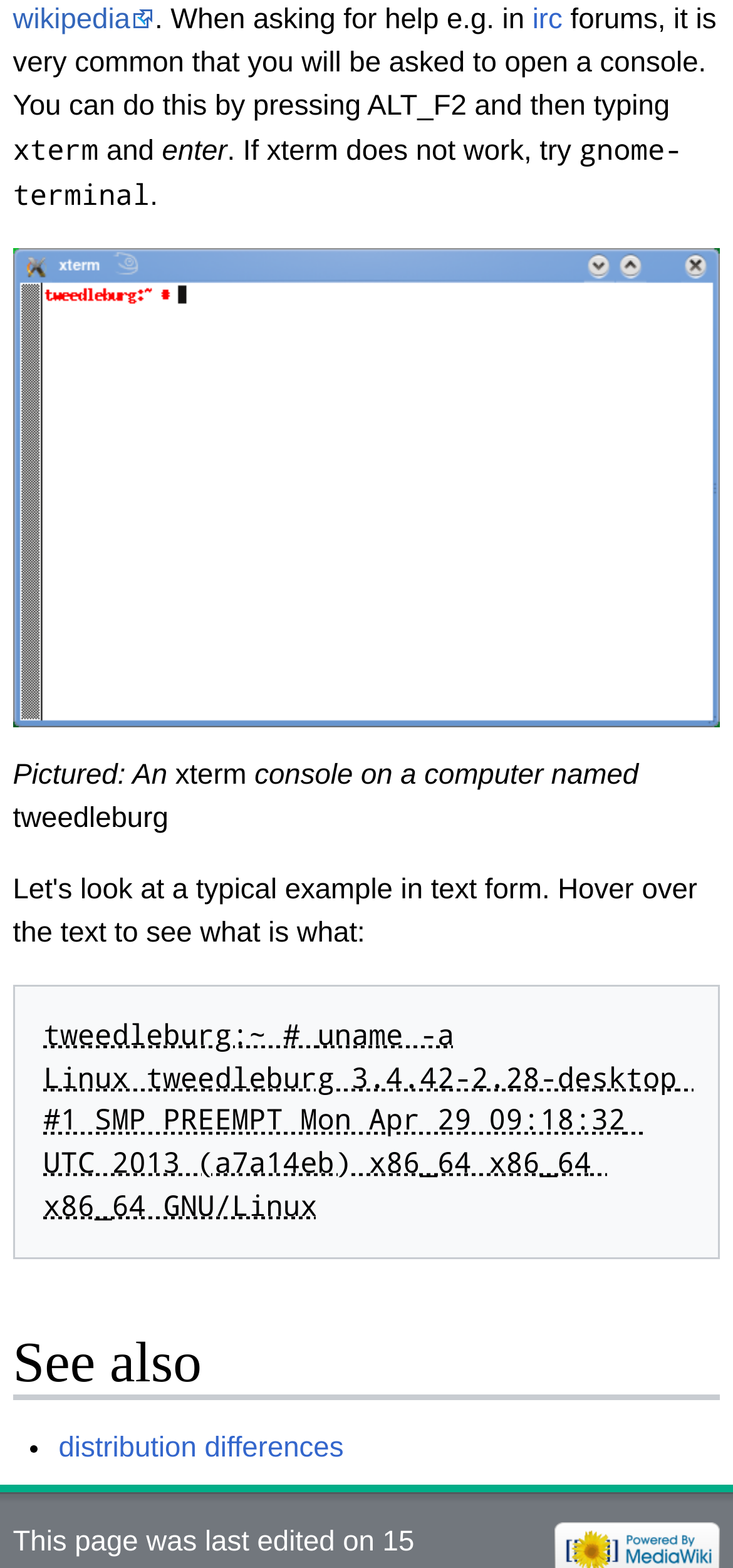Highlight the bounding box of the UI element that corresponds to this description: "irc".

[0.726, 0.002, 0.767, 0.022]